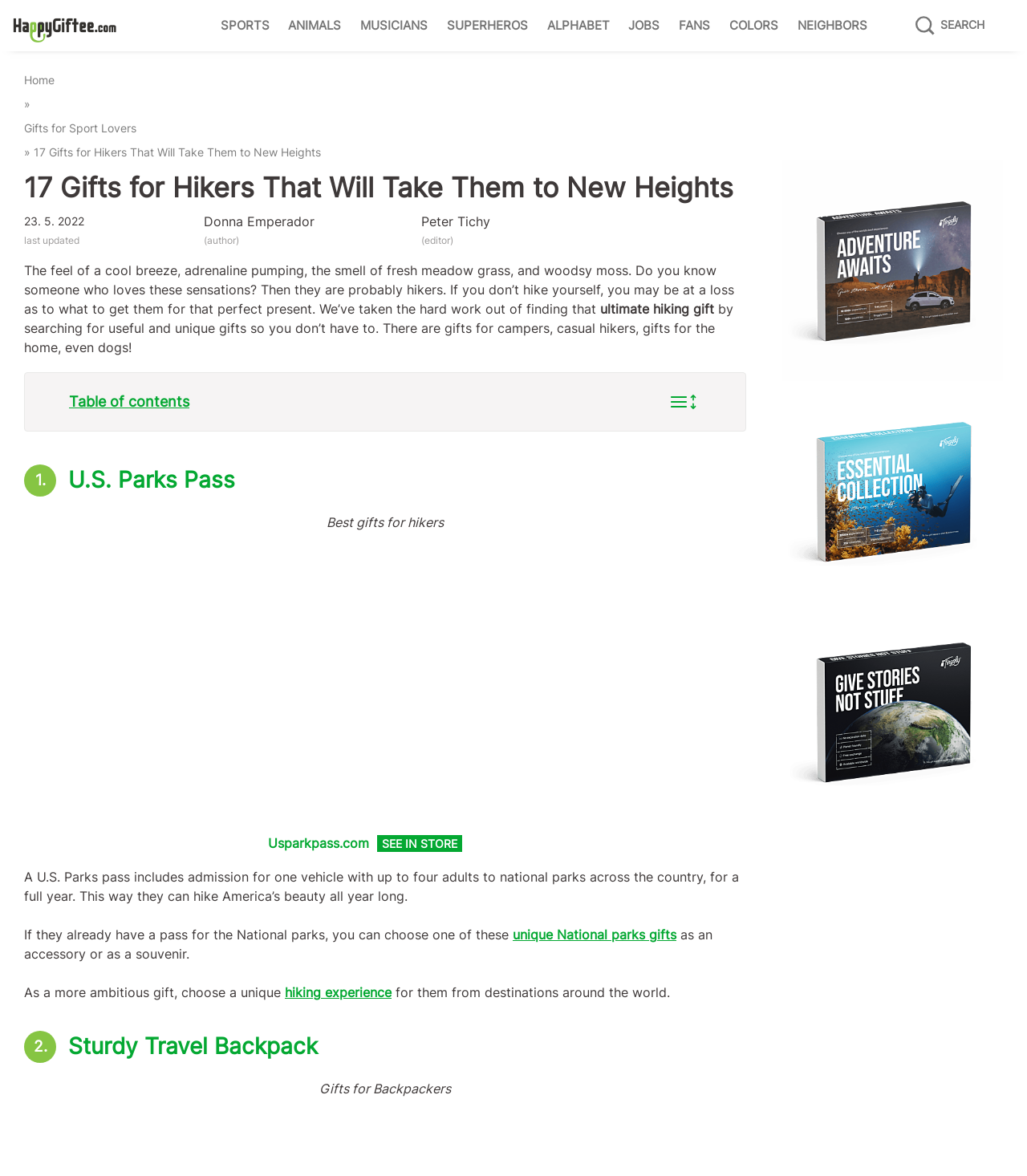What is the website's main topic?
Provide an in-depth answer to the question, covering all aspects.

Based on the webpage's content, it appears to be focused on providing gift ideas for hikers, with a list of 17 gifts and descriptions of each.